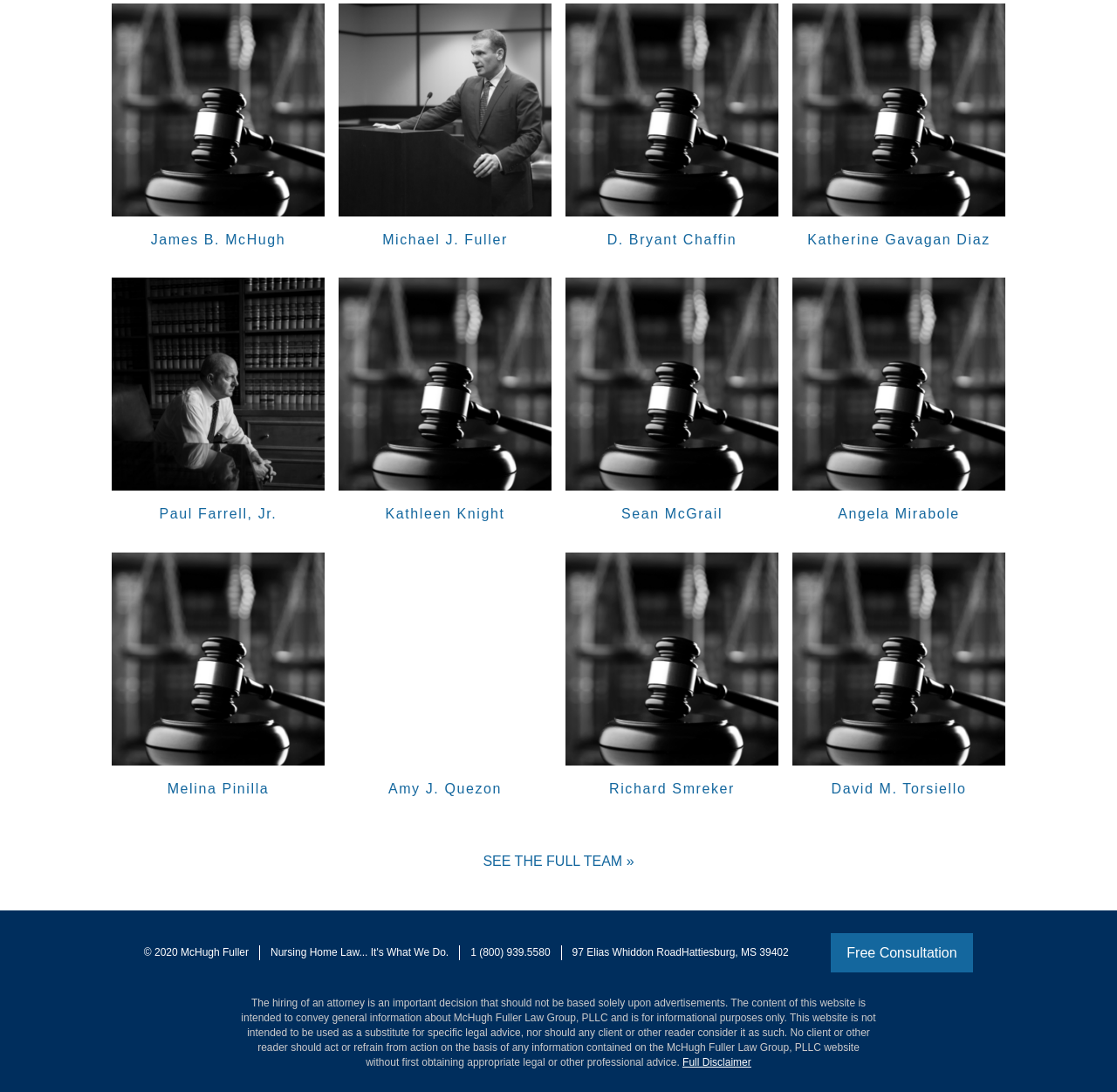Identify the bounding box coordinates for the element you need to click to achieve the following task: "Click on 'James B. McHugh'". The coordinates must be four float values ranging from 0 to 1, formatted as [left, top, right, bottom].

[0.135, 0.213, 0.256, 0.226]